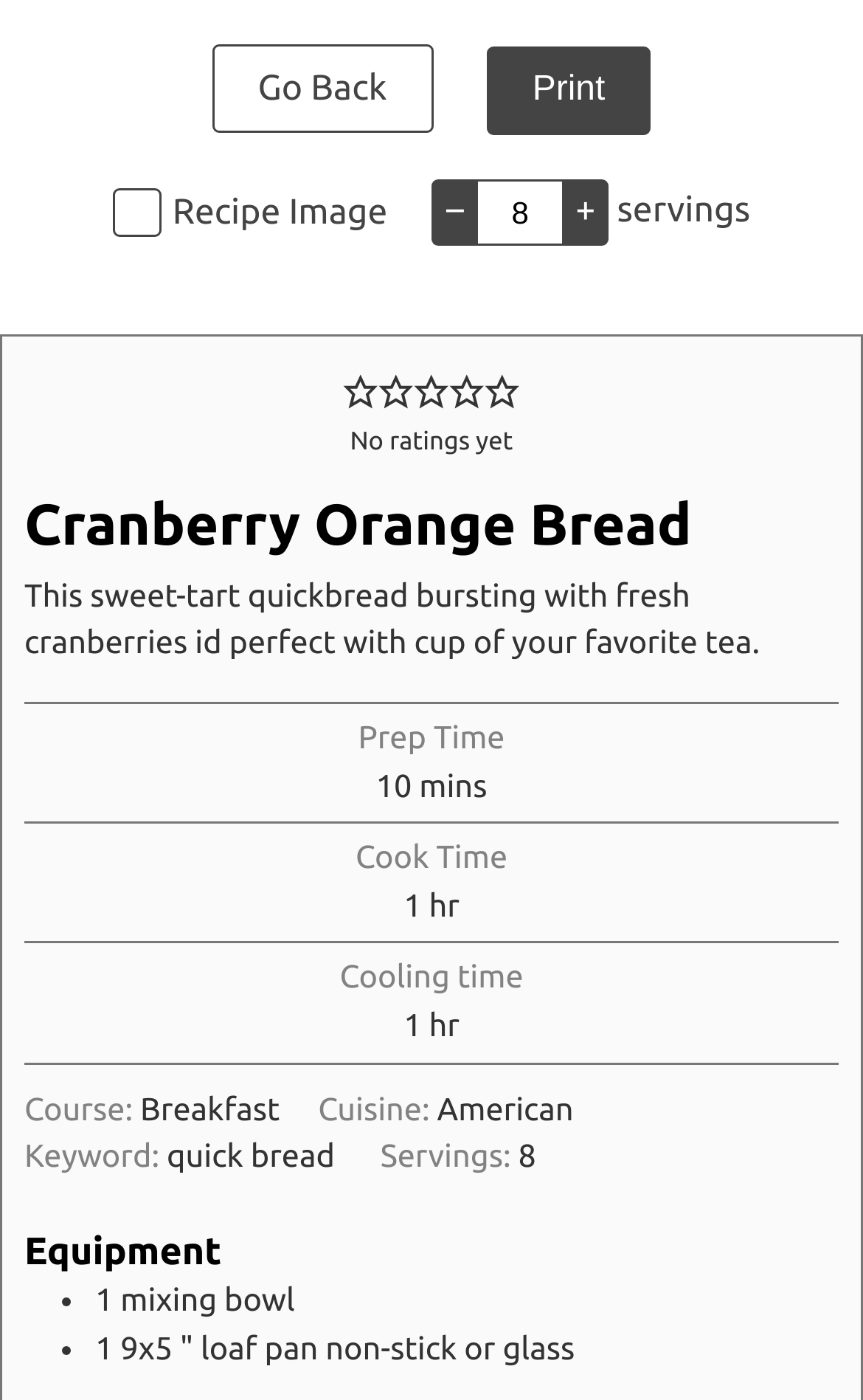Provide the bounding box for the UI element matching this description: "parent_node: Recipe Image value="1"".

[0.141, 0.142, 0.174, 0.162]